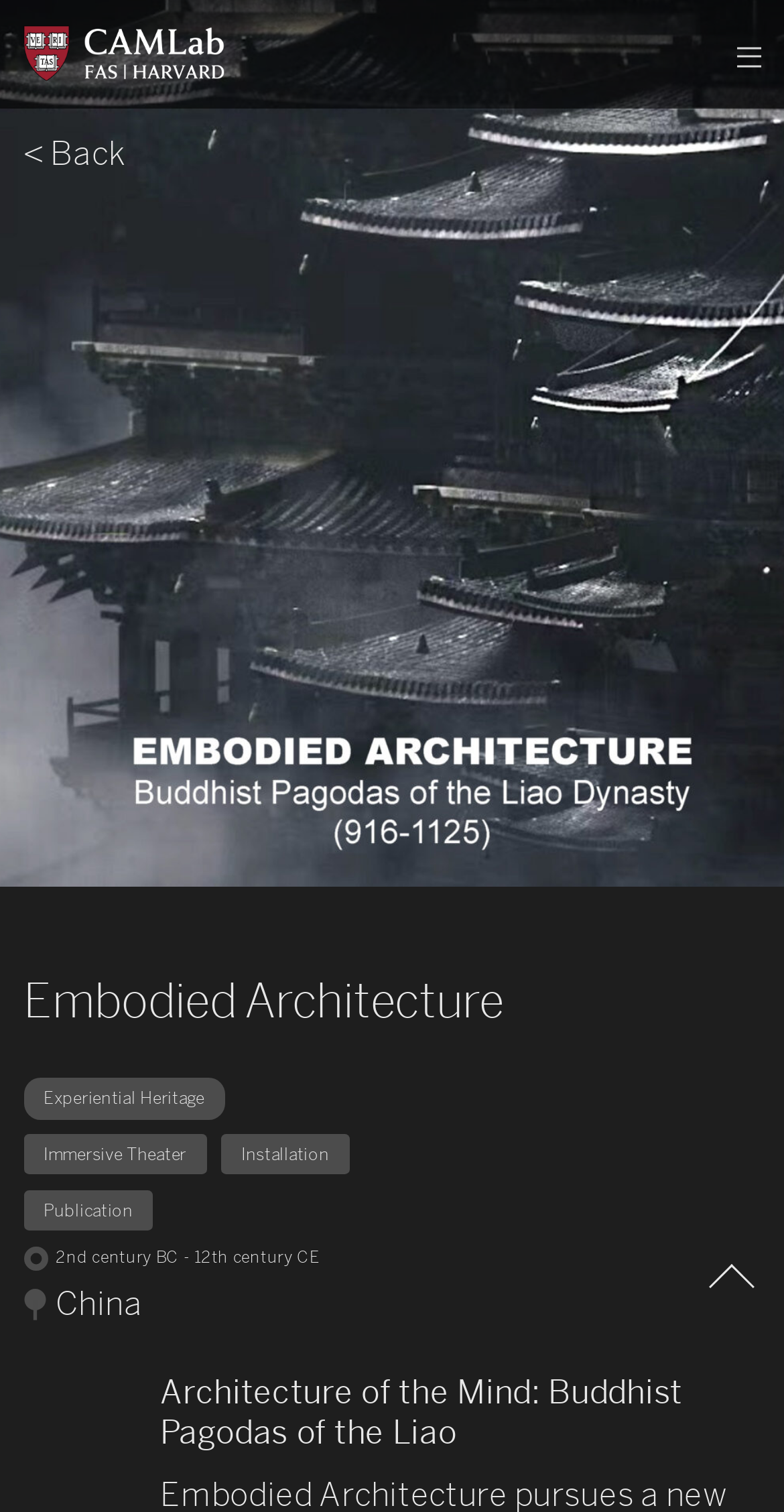Write an exhaustive caption that covers the webpage's main aspects.

The webpage is about Embodied Architecture, specifically related to Harvard FAS CAMLab. At the top-left corner, there is a link with no text, followed by a "Back" link. Below these links, the title "Embodied Architecture" is prominently displayed. 

To the right of the title, there are four categories listed vertically: "Experiential Heritage", "Immersive Theater", "Installation", and "Publication". These categories are positioned near the top of the page. 

Further down, there is a specific time period mentioned, "2nd century BC - 12th century CE", which is related to a location, "China". Below this information, there is a more detailed description, "Architecture of the Mind: Buddhist Pagodas of the Liao", which takes up a significant amount of space near the bottom of the page.